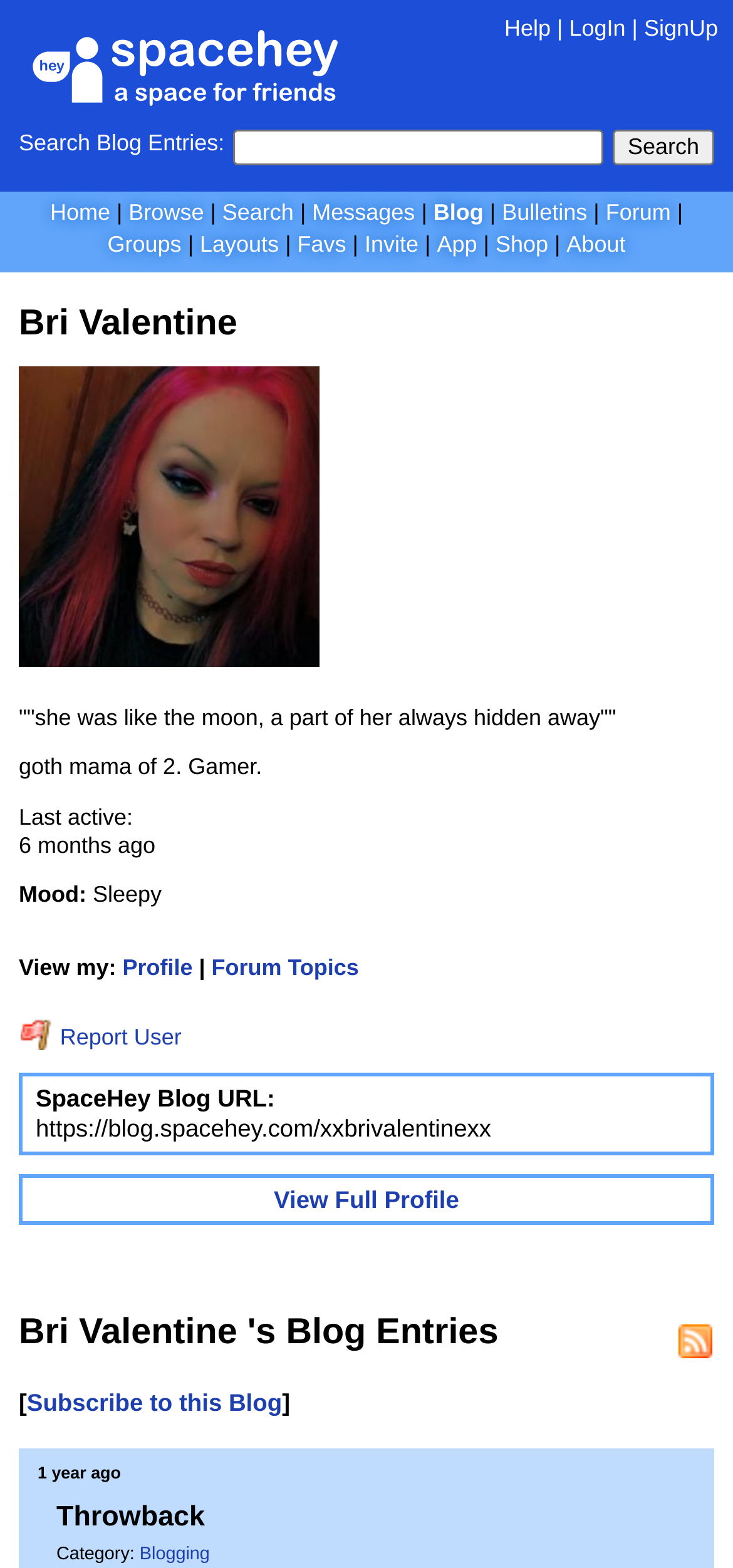What is the mood of the blog owner?
Using the visual information, respond with a single word or phrase.

Sleepy